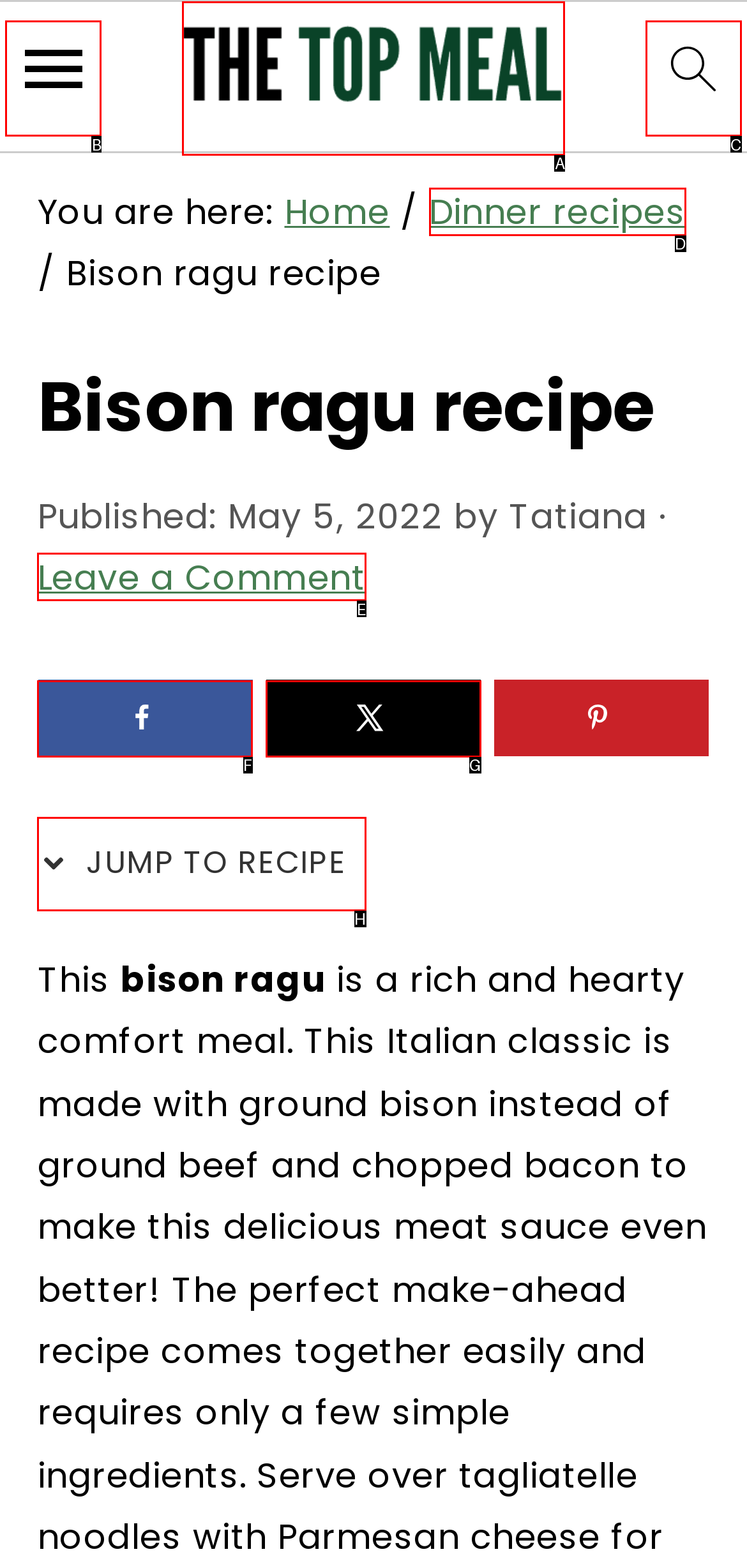Show which HTML element I need to click to perform this task: Go to homepage Answer with the letter of the correct choice.

A